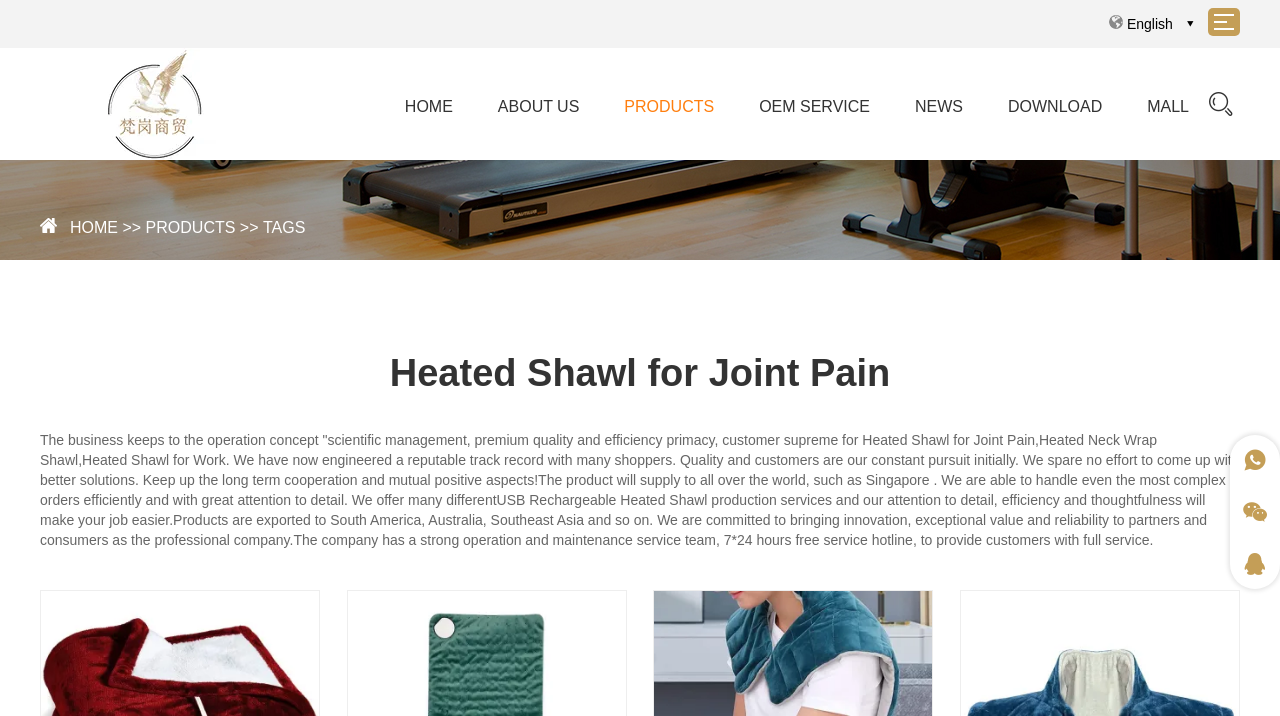Please identify the bounding box coordinates for the region that you need to click to follow this instruction: "View PRODUCTS".

[0.488, 0.123, 0.558, 0.176]